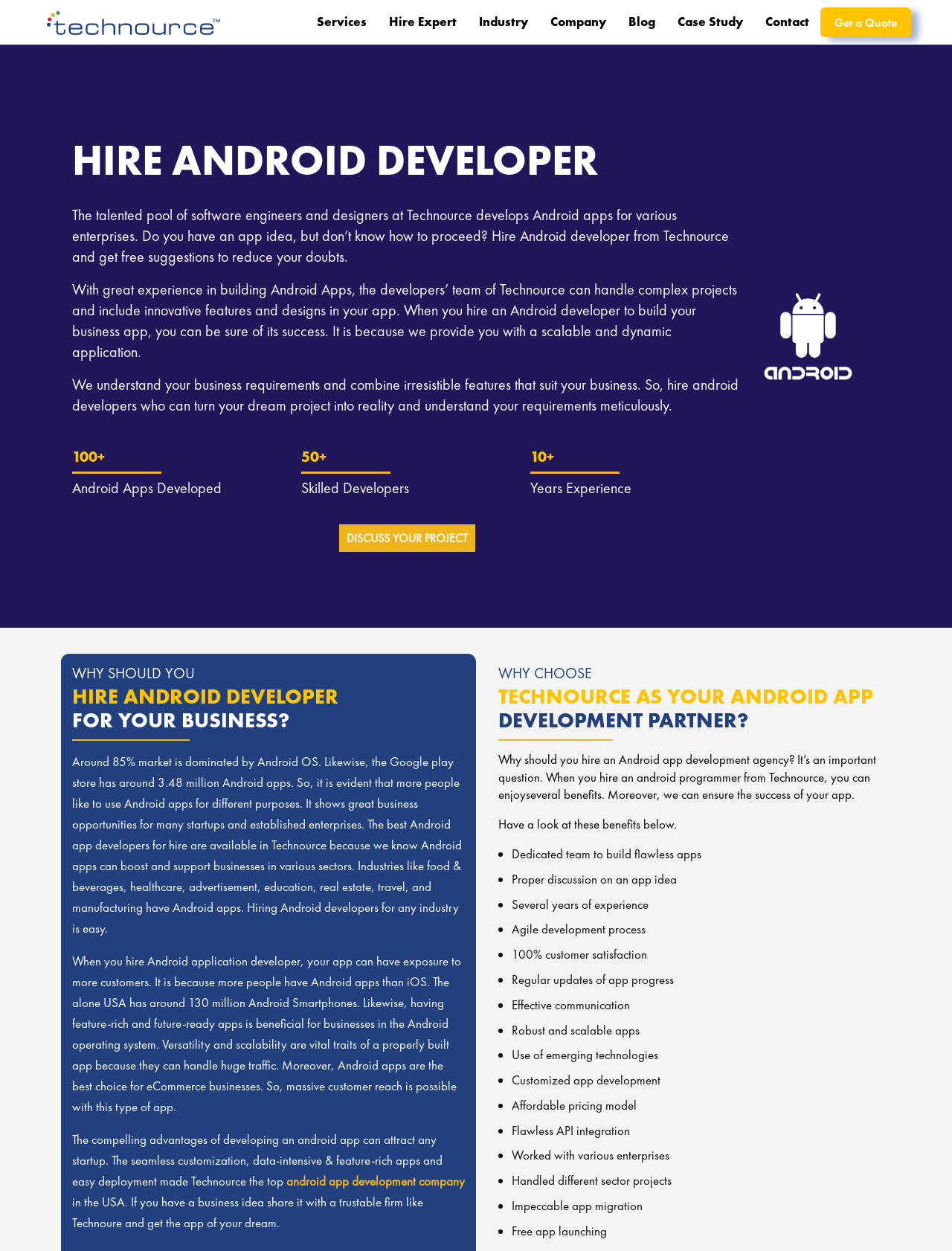Find the bounding box coordinates of the clickable region needed to perform the following instruction: "Click the 'android app development company' link". The coordinates should be provided as four float numbers between 0 and 1, i.e., [left, top, right, bottom].

[0.301, 0.937, 0.488, 0.95]